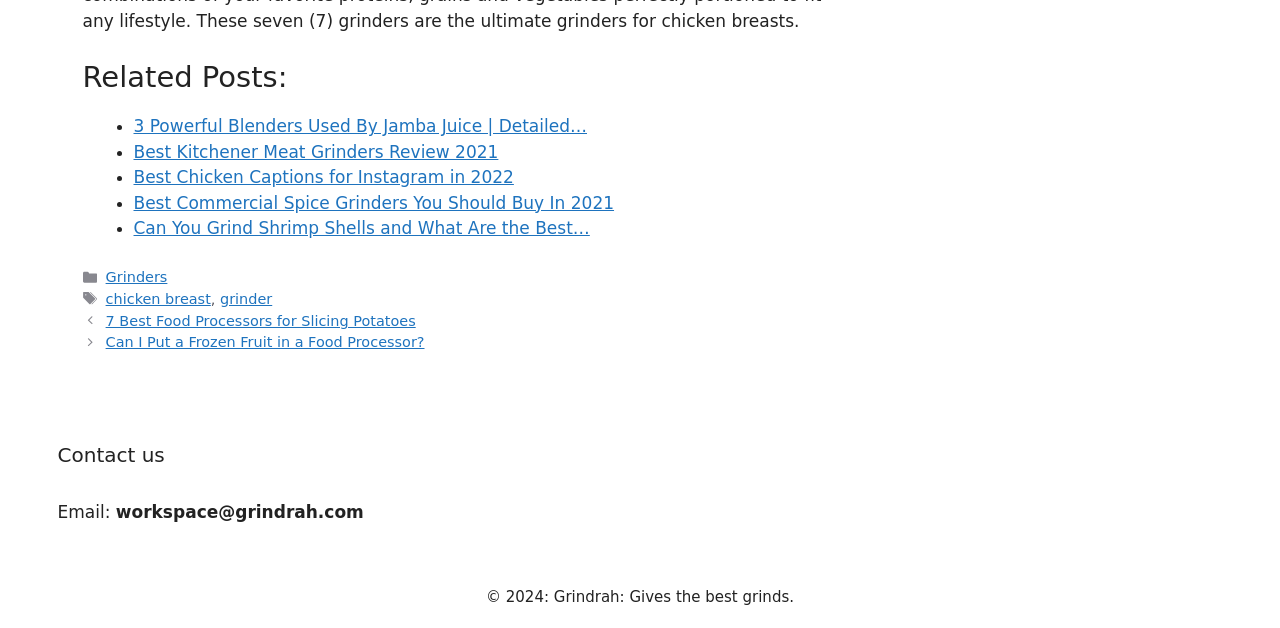What is the email address to contact the website?
Please respond to the question thoroughly and include all relevant details.

The contact information is located at the bottom of the webpage, where it says 'Contact us'. Under that, we see 'Email:' followed by the email address 'workspace@grindrah.com'.